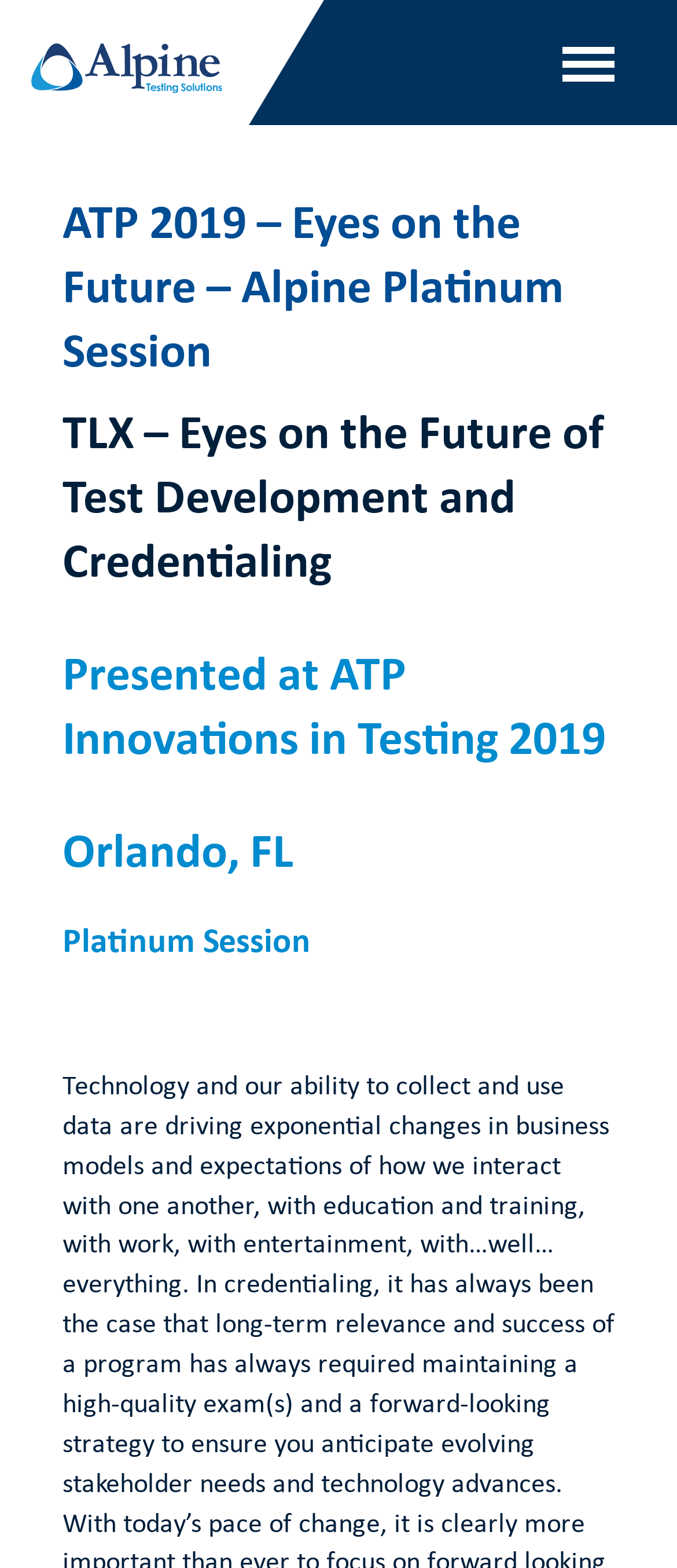What is the logo of Alpine Testing Solutions?
Identify the answer in the screenshot and reply with a single word or phrase.

ALPINE